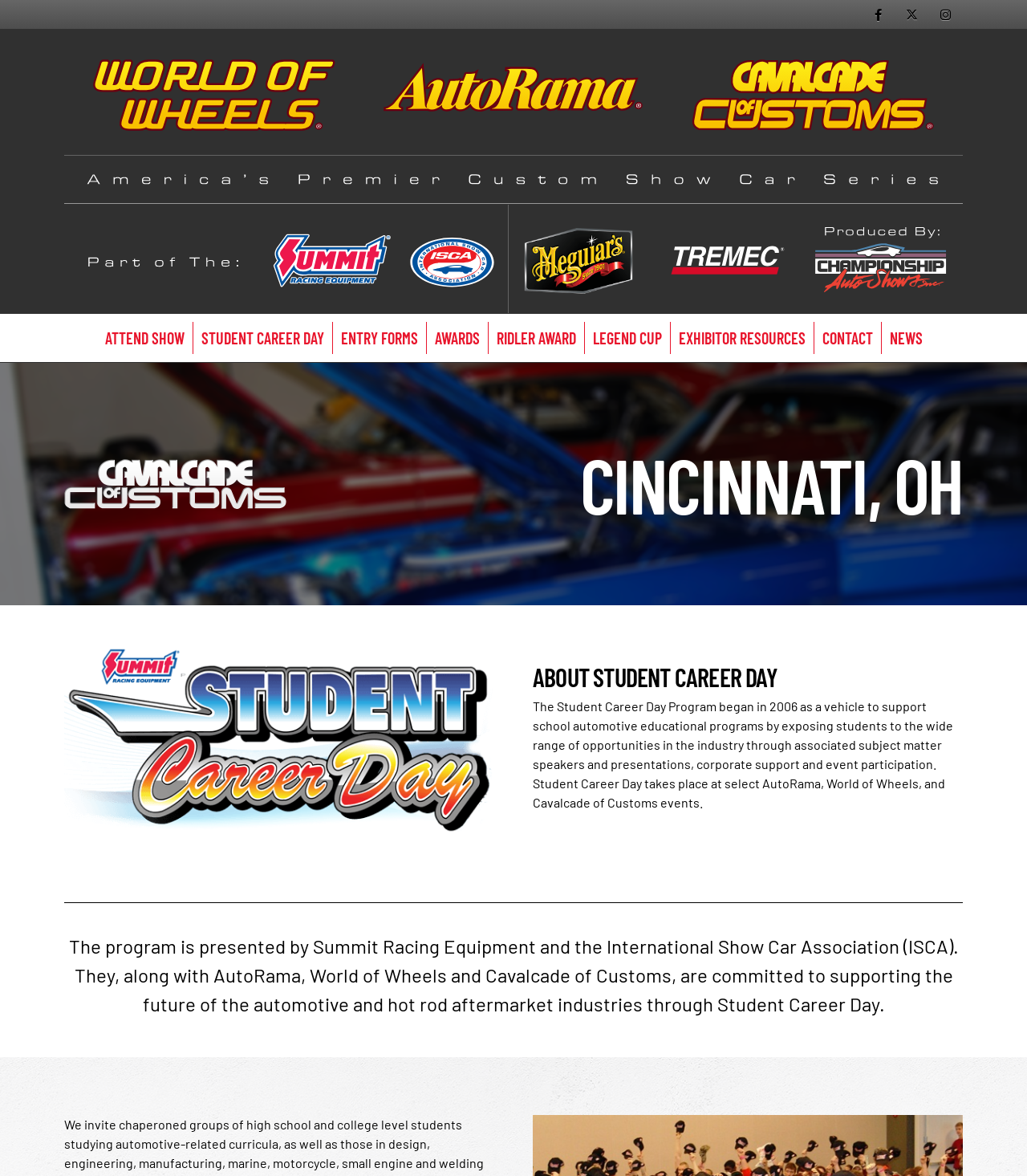Please specify the bounding box coordinates of the area that should be clicked to accomplish the following instruction: "Click the CONTACT link". The coordinates should consist of four float numbers between 0 and 1, i.e., [left, top, right, bottom].

[0.793, 0.274, 0.858, 0.301]